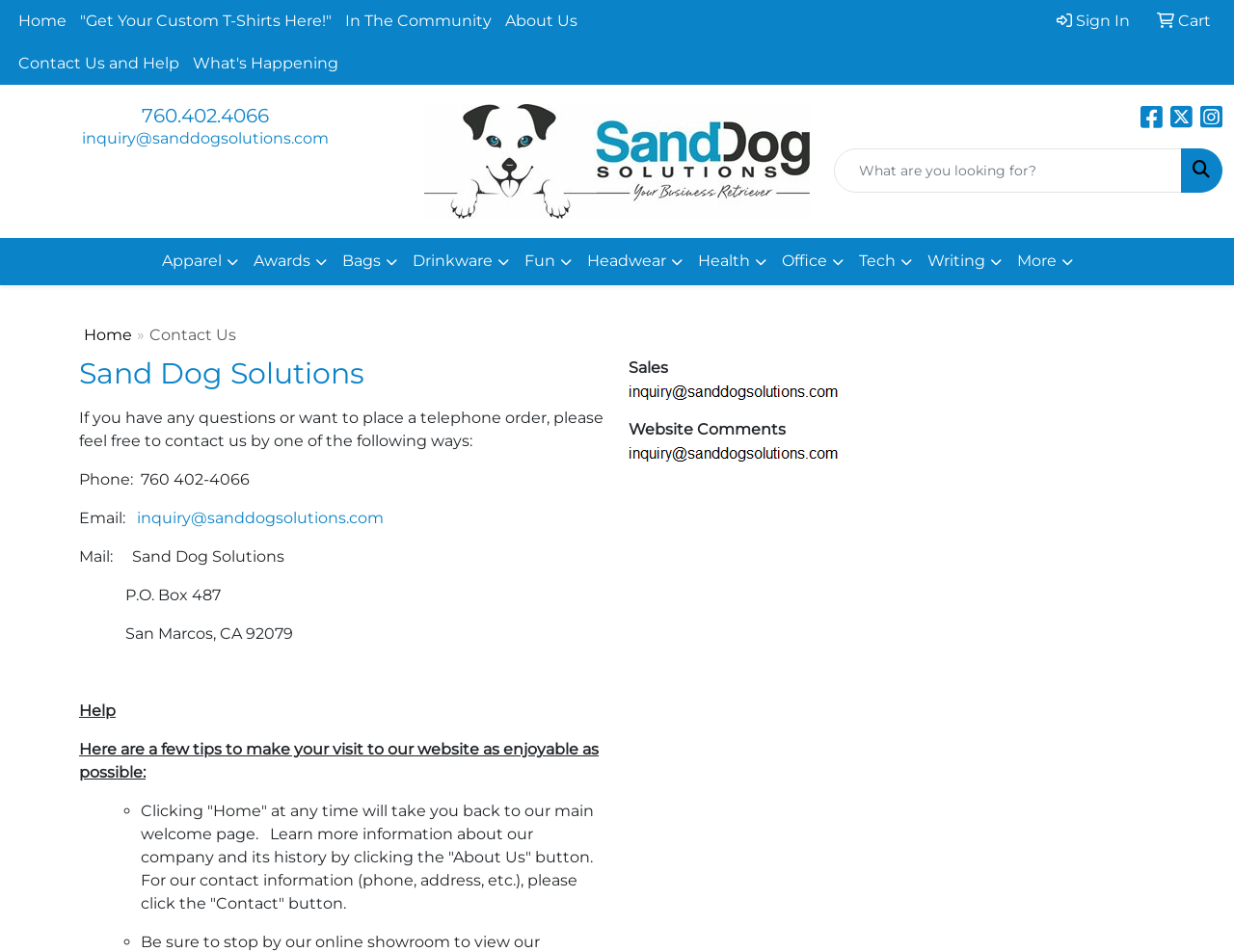Please identify the bounding box coordinates of the clickable region that I should interact with to perform the following instruction: "Click on the our program link". The coordinates should be expressed as four float numbers between 0 and 1, i.e., [left, top, right, bottom].

None